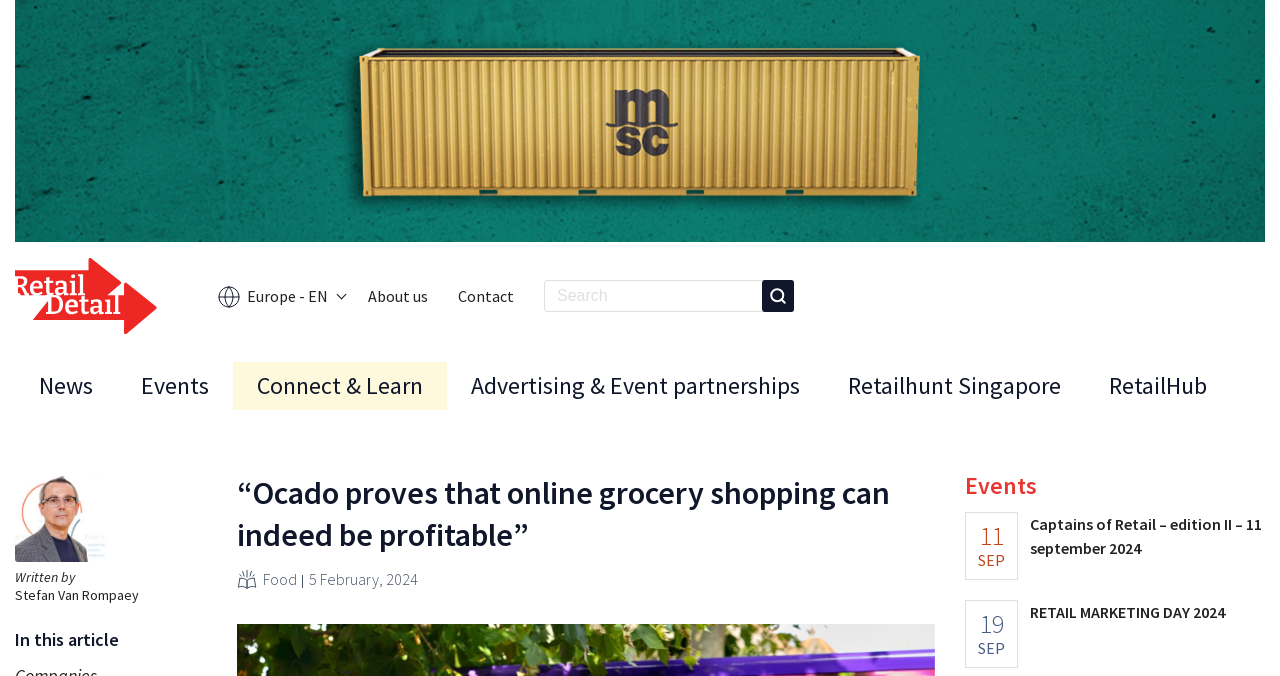What is the date of the article?
Using the image, elaborate on the answer with as much detail as possible.

I found the date by looking at the text '5 February, 2024' which is located below the article title.